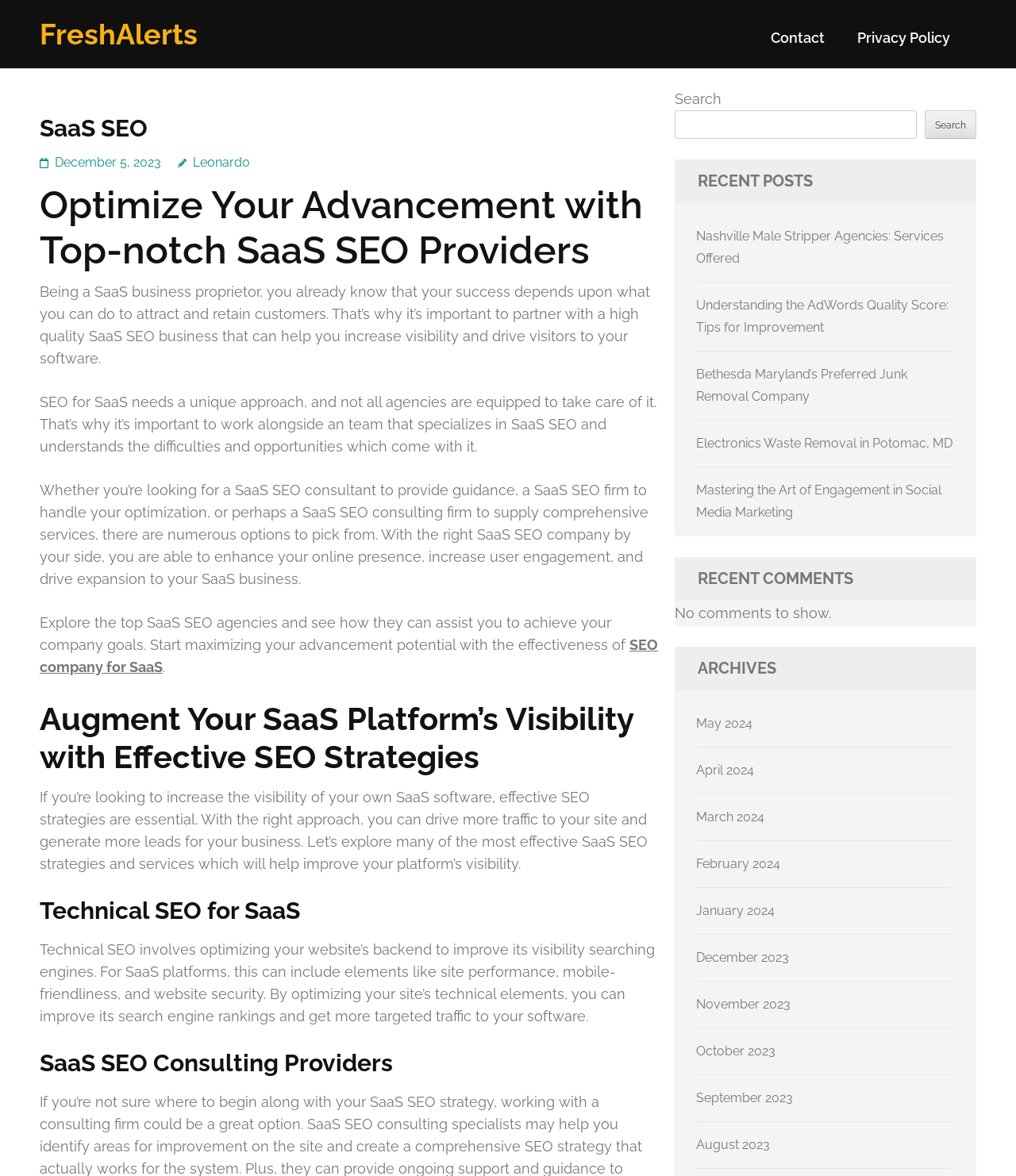Respond with a single word or phrase:
What is the main topic of this webpage?

SaaS SEO